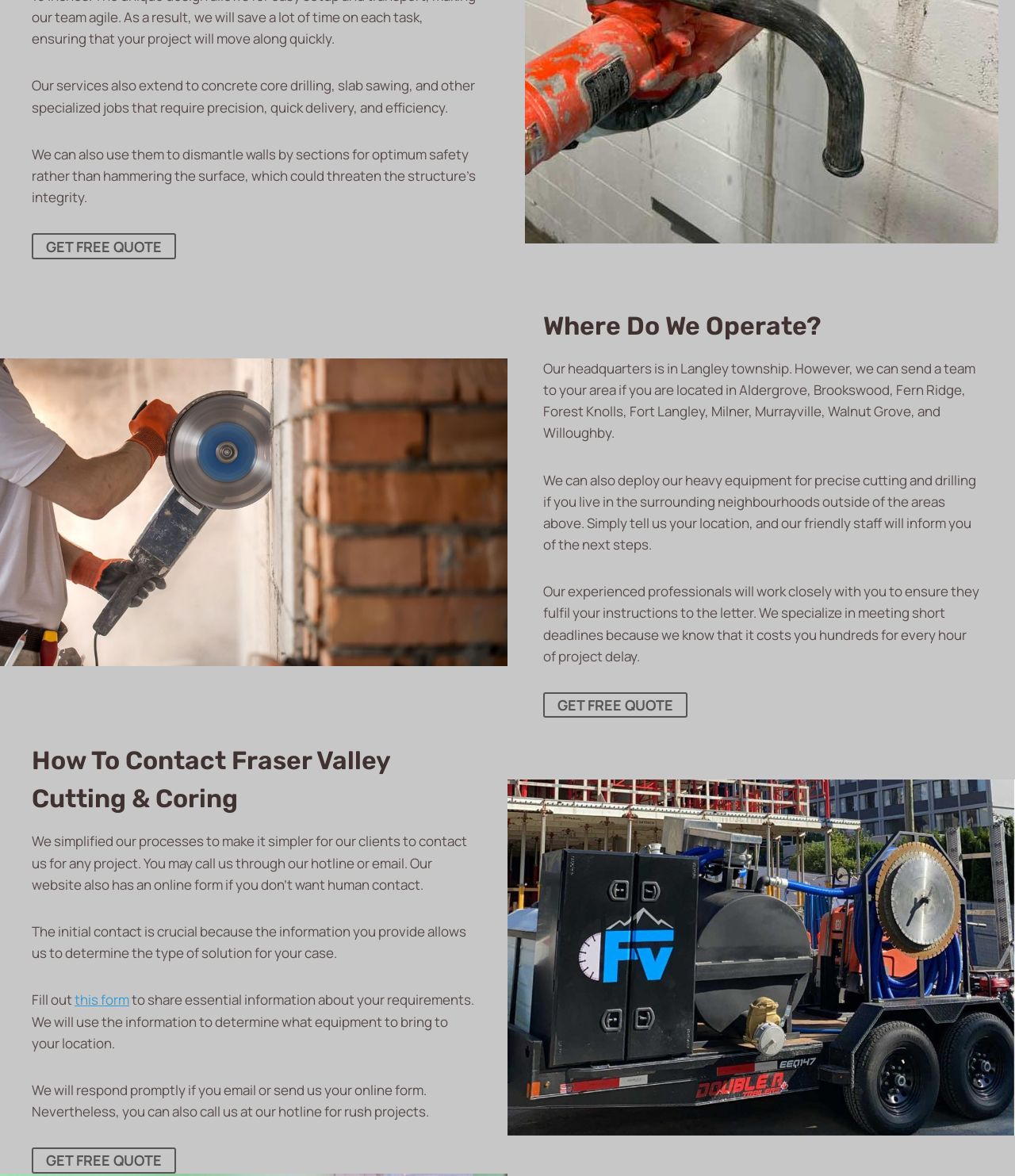Determine the bounding box for the UI element as described: "this form". The coordinates should be represented as four float numbers between 0 and 1, formatted as [left, top, right, bottom].

[0.073, 0.842, 0.127, 0.858]